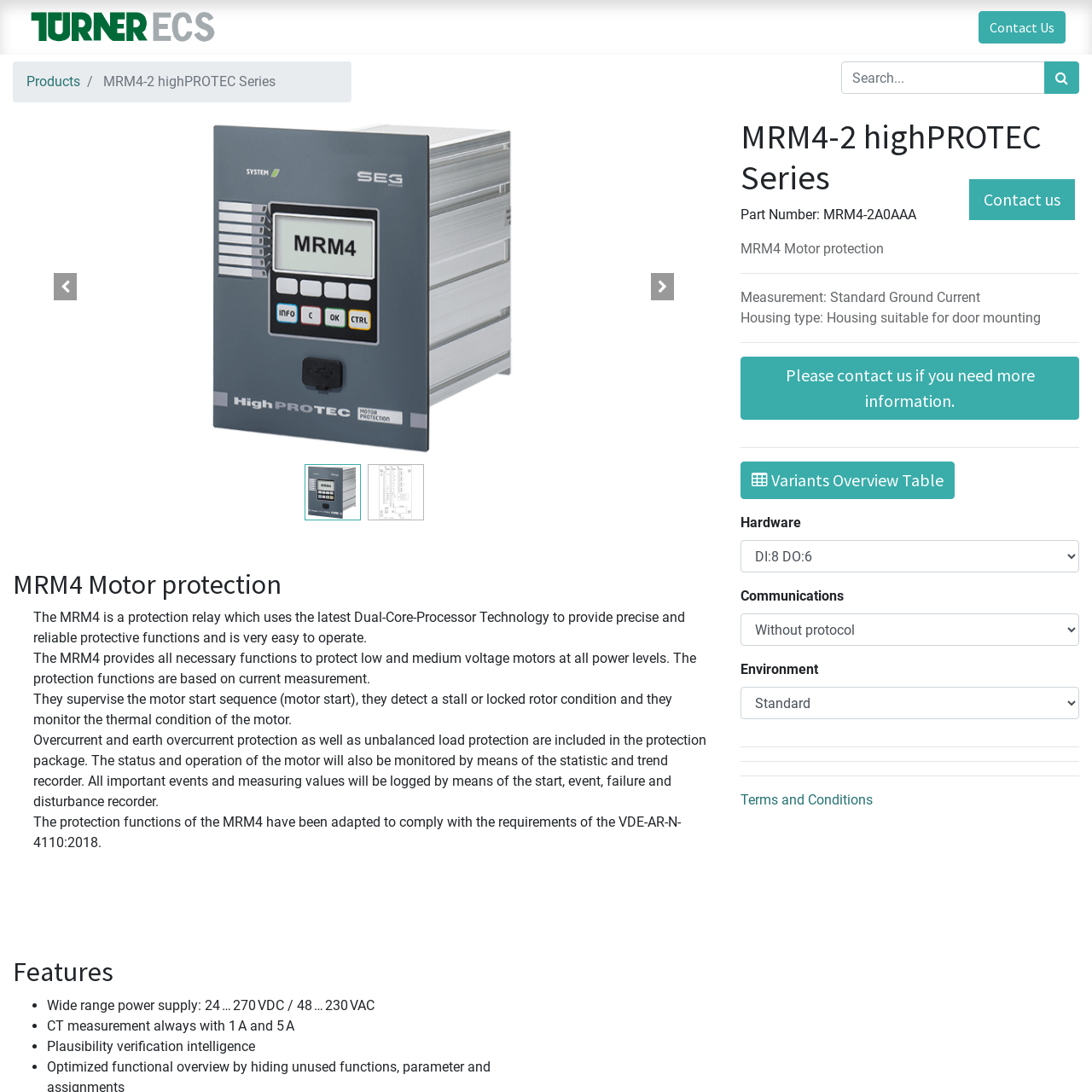Determine the bounding box for the UI element as described: "Training". The coordinates should be represented as four float numbers between 0 and 1, formatted as [left, top, right, bottom].

[0.56, 0.009, 0.63, 0.041]